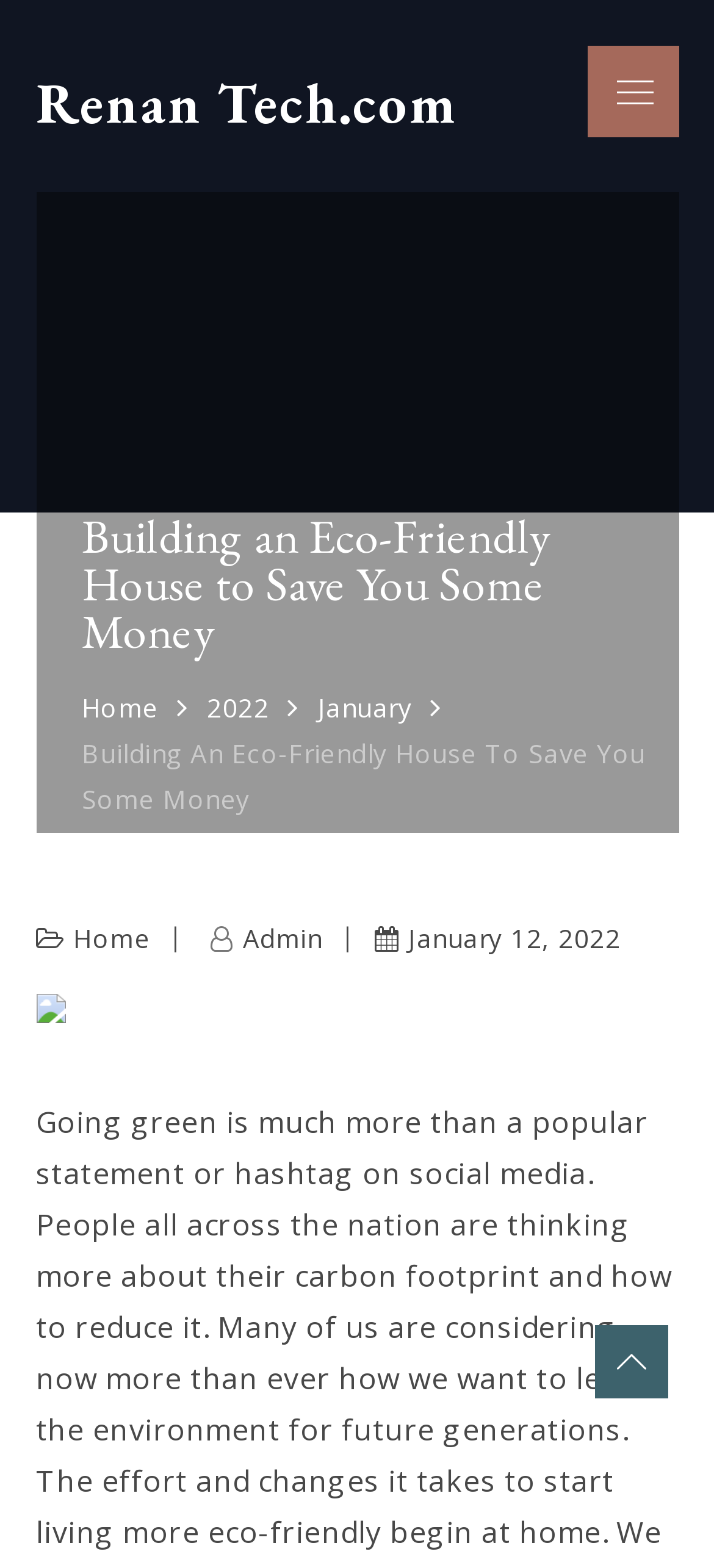What is the purpose of the button on the top-right corner? Observe the screenshot and provide a one-word or short phrase answer.

Menu